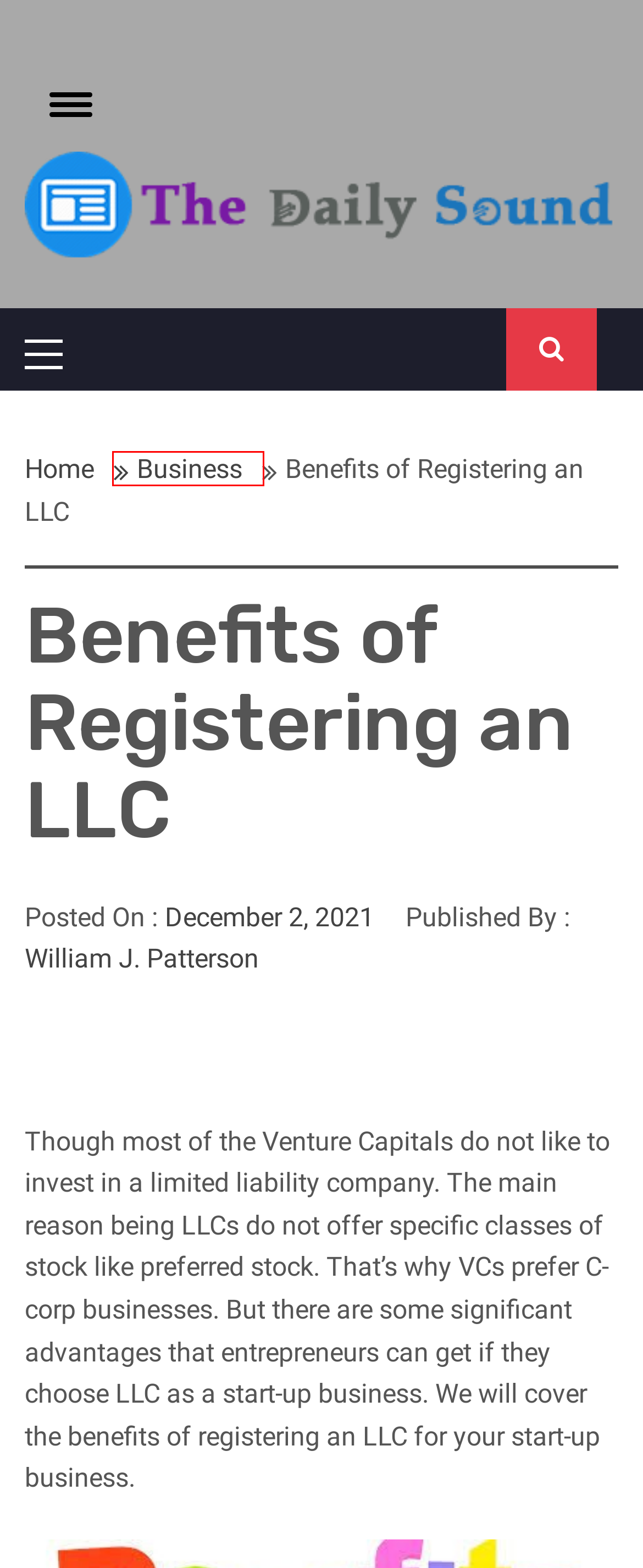You have been given a screenshot of a webpage with a red bounding box around a UI element. Select the most appropriate webpage description for the new webpage that appears after clicking the element within the red bounding box. The choices are:
A. Netflix Archives - The Daily Sound
B. Lifestyle Archives - The Daily Sound
C. Business Archives - The Daily Sound
D. Amazon Alexa Archives - The Daily Sound
E. Washing machine Archives - The Daily Sound
F. Law Archives - The Daily Sound
G. Banking Archives - The Daily Sound
H. HTTP Error Archives - The Daily Sound

C